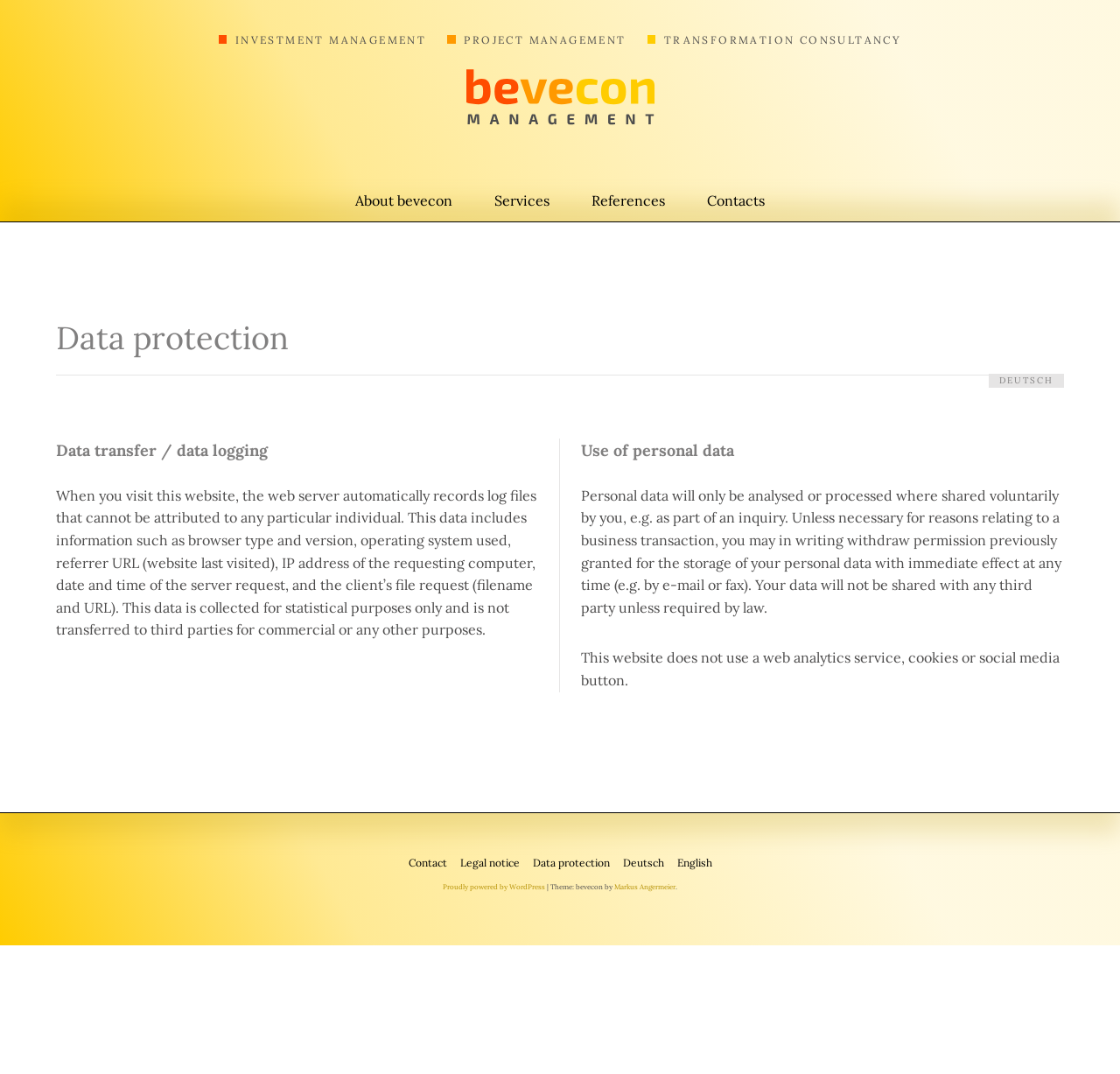Please determine the bounding box coordinates of the element to click in order to execute the following instruction: "Click on Services". The coordinates should be four float numbers between 0 and 1, specified as [left, top, right, bottom].

[0.423, 0.167, 0.509, 0.207]